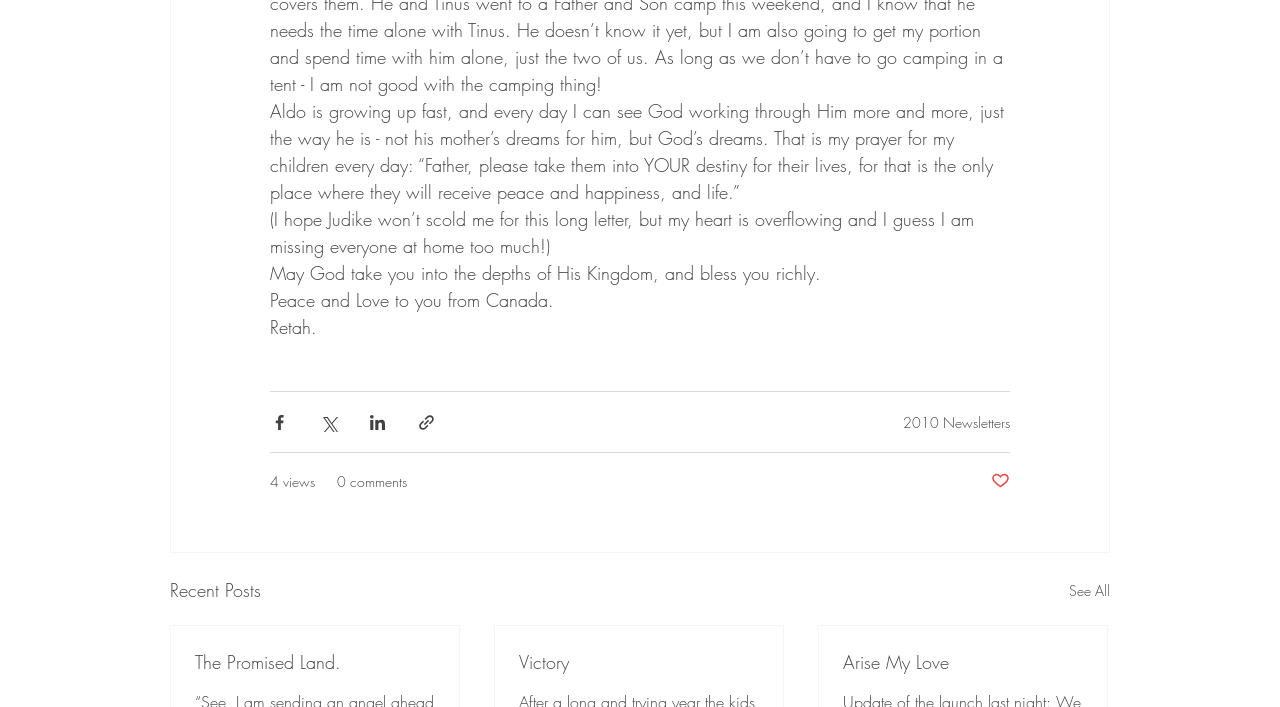Locate the bounding box coordinates of the region to be clicked to comply with the following instruction: "See All Recent Posts". The coordinates must be four float numbers between 0 and 1, in the form [left, top, right, bottom].

[0.835, 0.815, 0.867, 0.856]